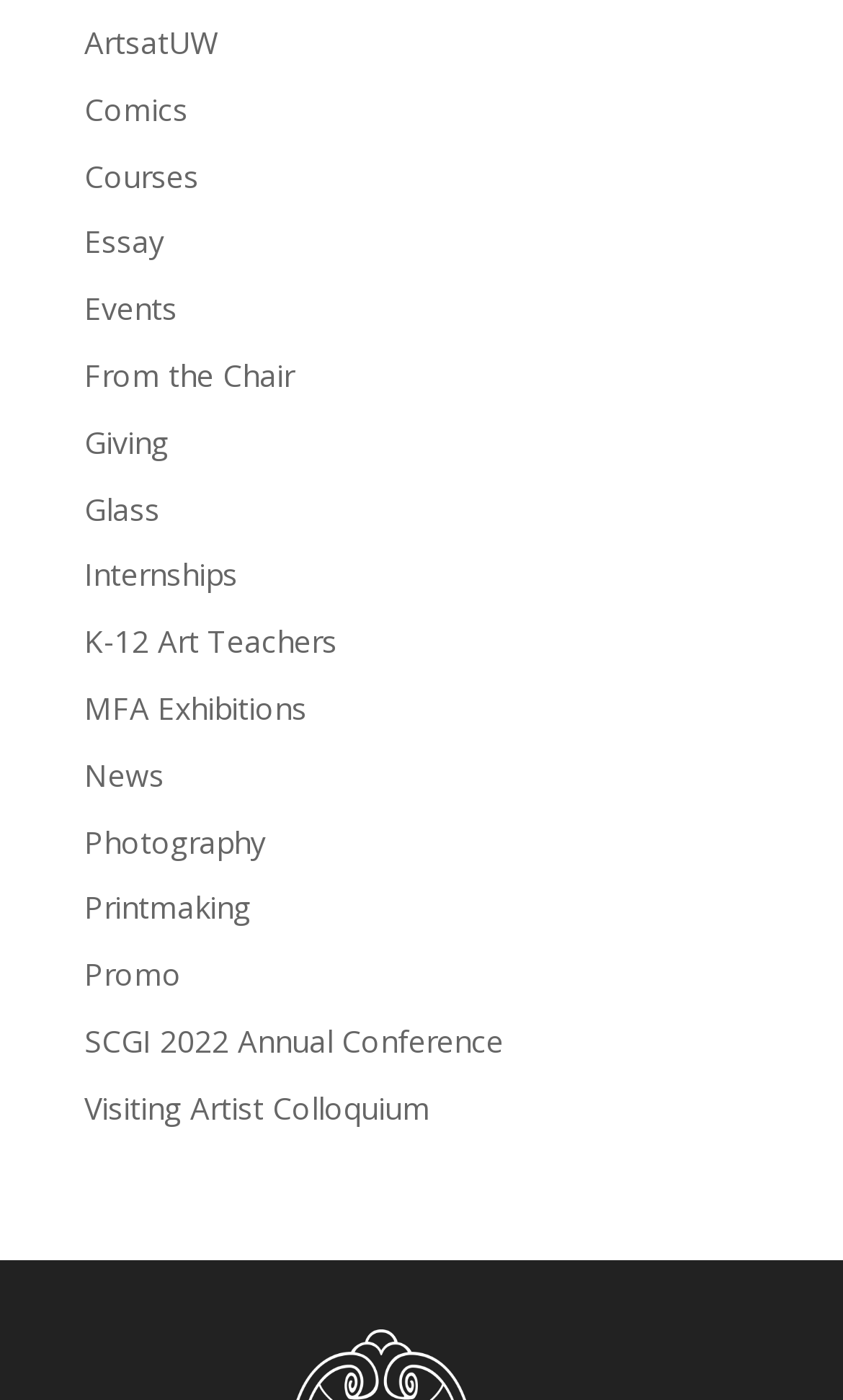Provide a short answer to the following question with just one word or phrase: What is the first link on the webpage?

ArtsatUW